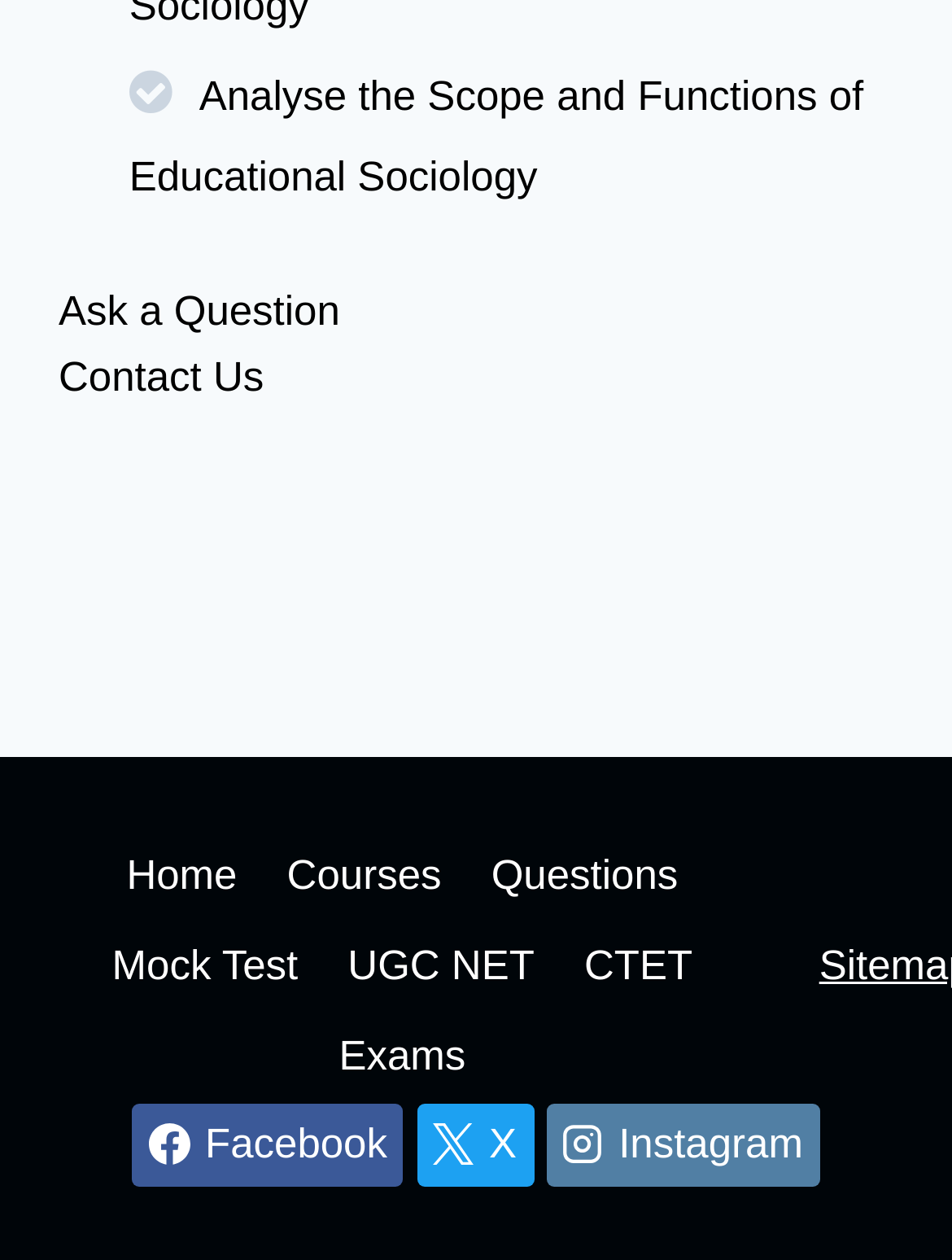Examine the screenshot and answer the question in as much detail as possible: What is the last link in the footer navigation?

I looked at the footer navigation section and found that the links are Home, Courses, Questions, Mock Test, UGC NET, CTET, and Exams. The last link in the footer navigation is Exams.